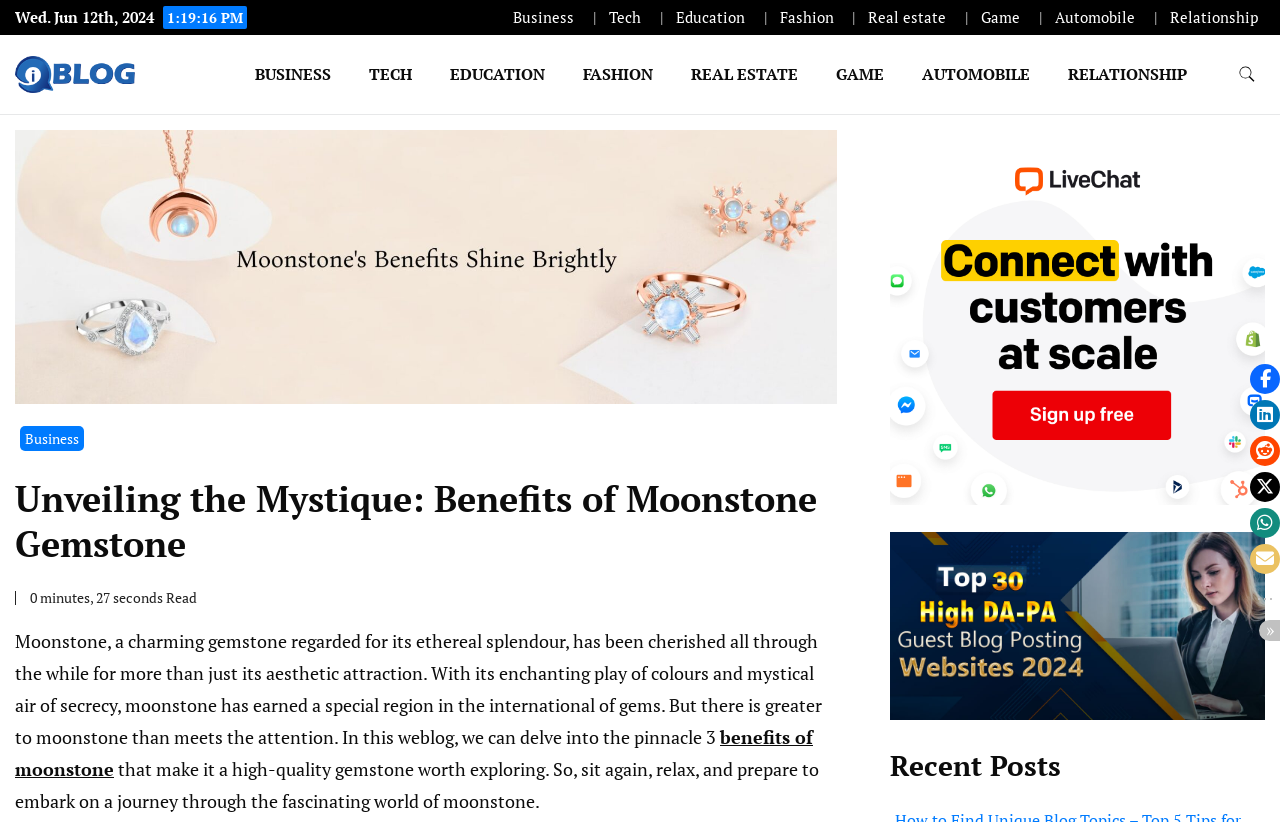Determine the bounding box coordinates of the target area to click to execute the following instruction: "Toggle all social share buttons."

[0.979, 0.706, 0.998, 0.746]